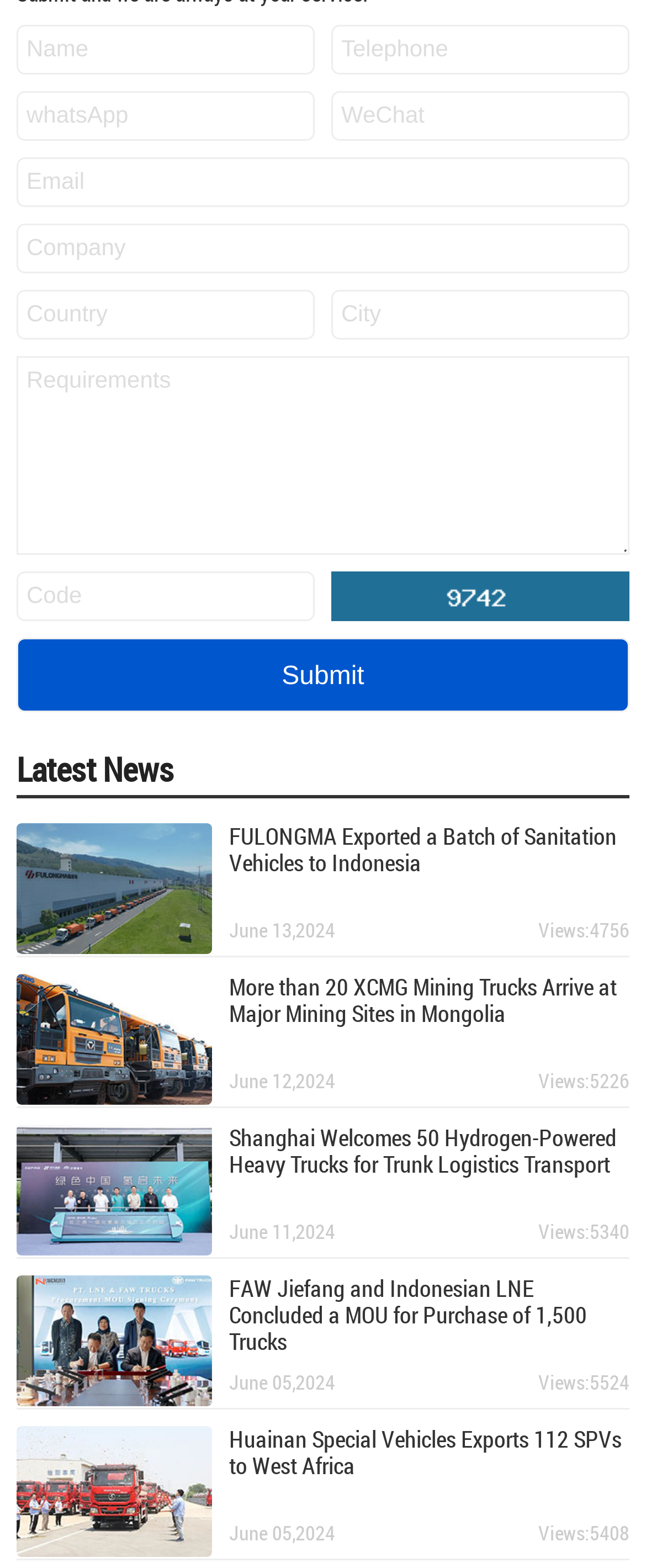Find the UI element described as: "name="_refer[unit]" placeholder="Company"" and predict its bounding box coordinates. Ensure the coordinates are four float numbers between 0 and 1, [left, top, right, bottom].

[0.026, 0.142, 0.974, 0.174]